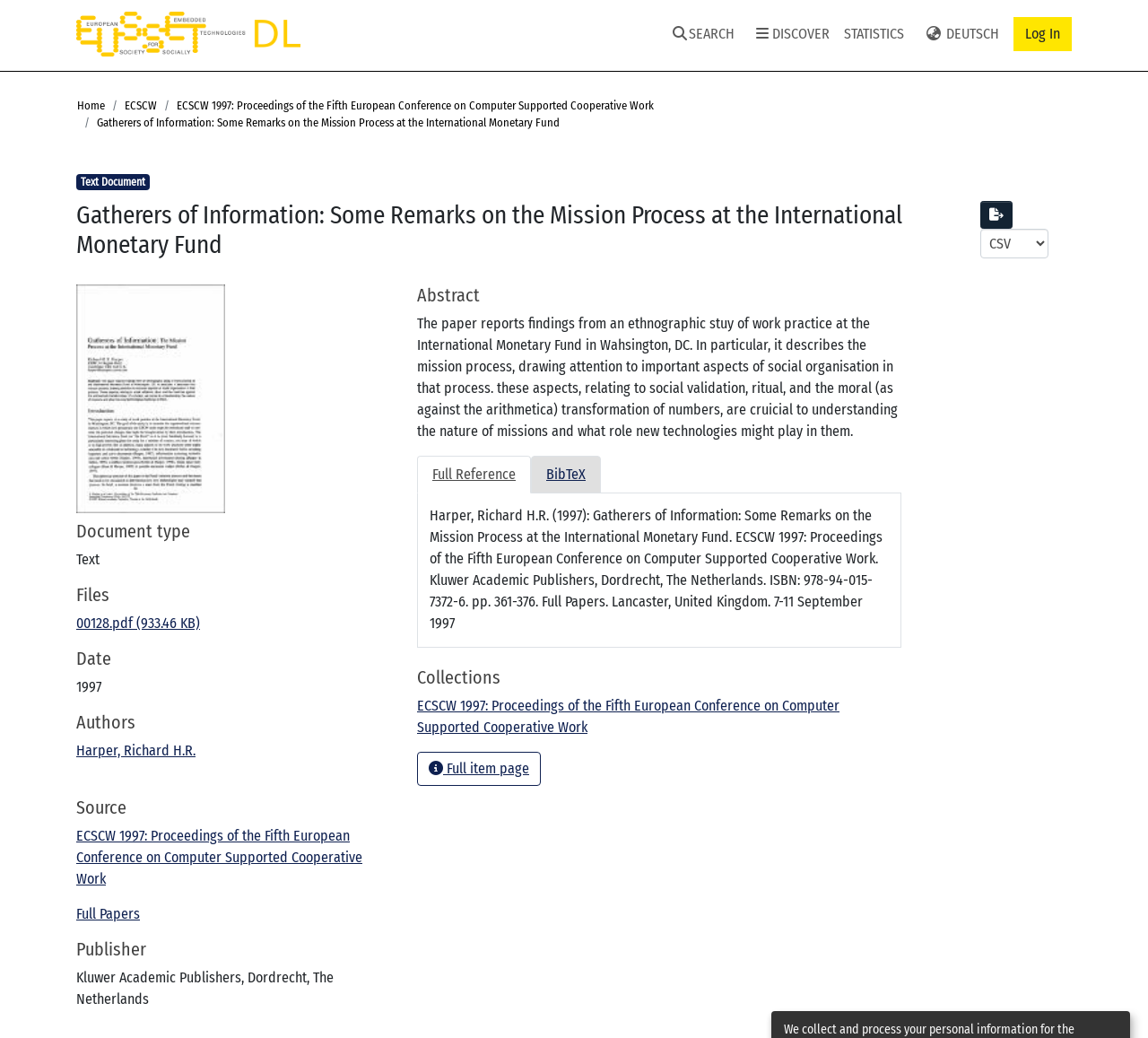Please identify the bounding box coordinates of the element's region that needs to be clicked to fulfill the following instruction: "View the full item page". The bounding box coordinates should consist of four float numbers between 0 and 1, i.e., [left, top, right, bottom].

[0.363, 0.724, 0.471, 0.757]